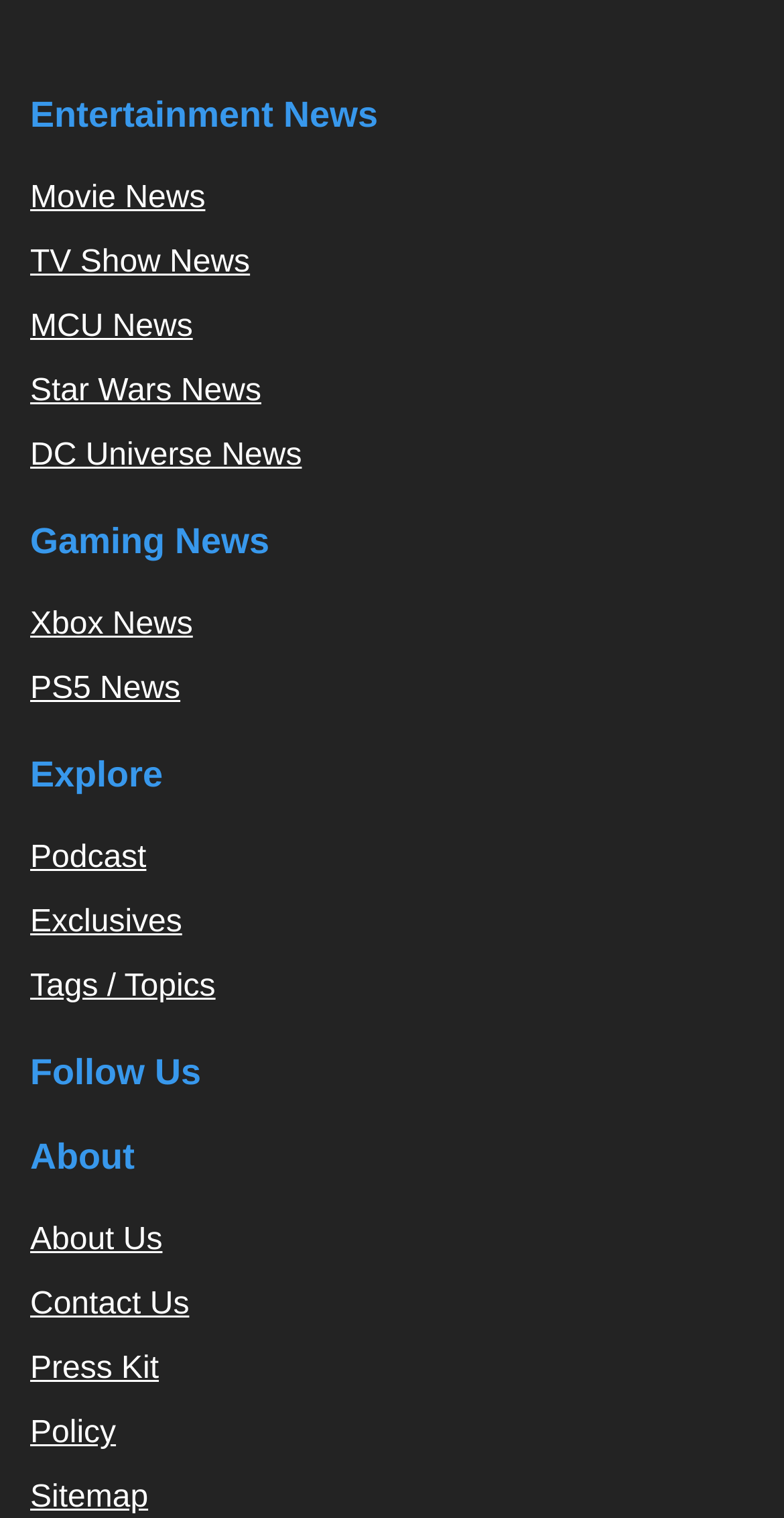Locate the bounding box coordinates of the area you need to click to fulfill this instruction: 'Explore Podcast'. The coordinates must be in the form of four float numbers ranging from 0 to 1: [left, top, right, bottom].

[0.038, 0.554, 0.187, 0.577]